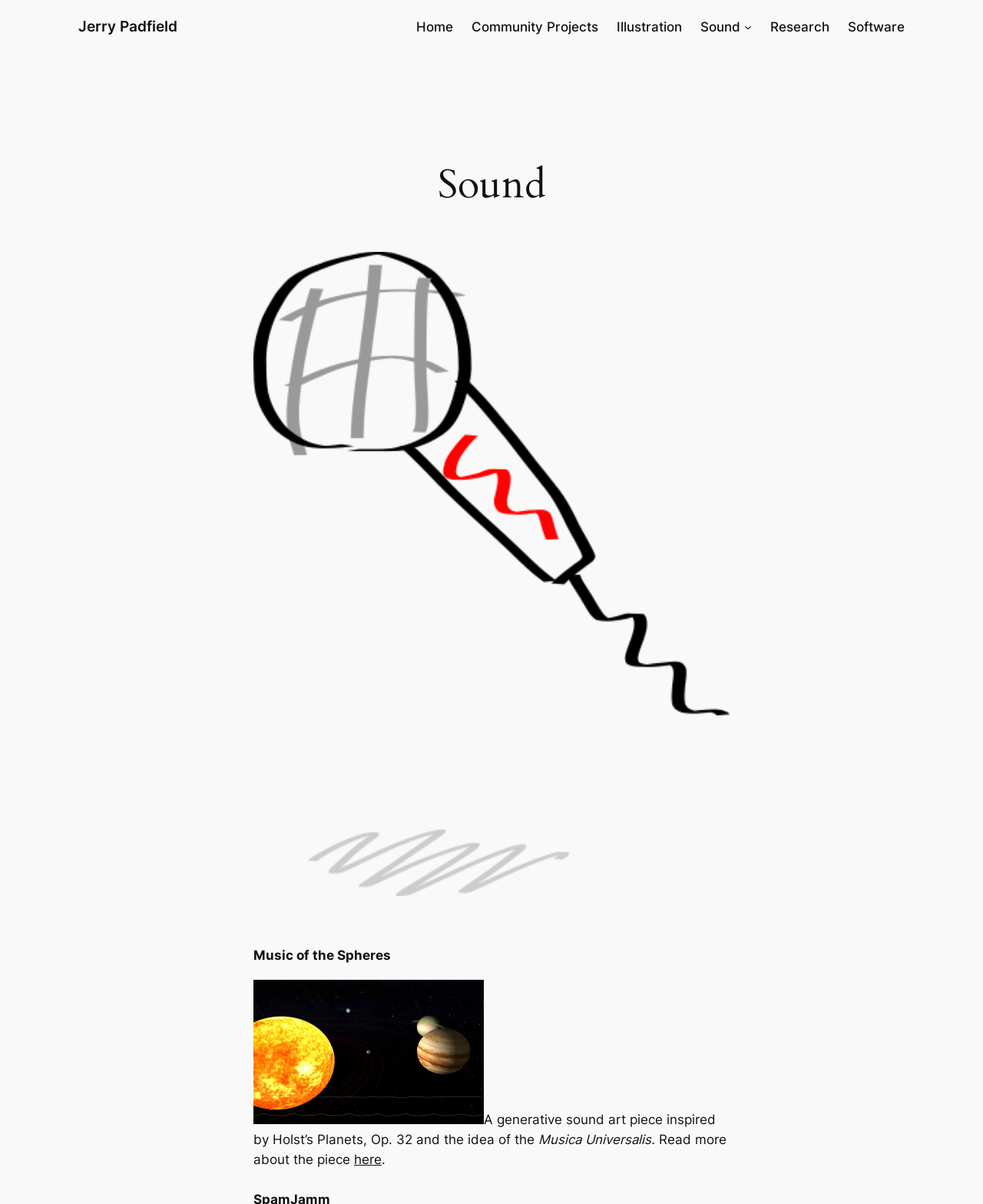Identify the bounding box coordinates for the UI element described as follows: "here". Ensure the coordinates are four float numbers between 0 and 1, formatted as [left, top, right, bottom].

[0.36, 0.957, 0.388, 0.969]